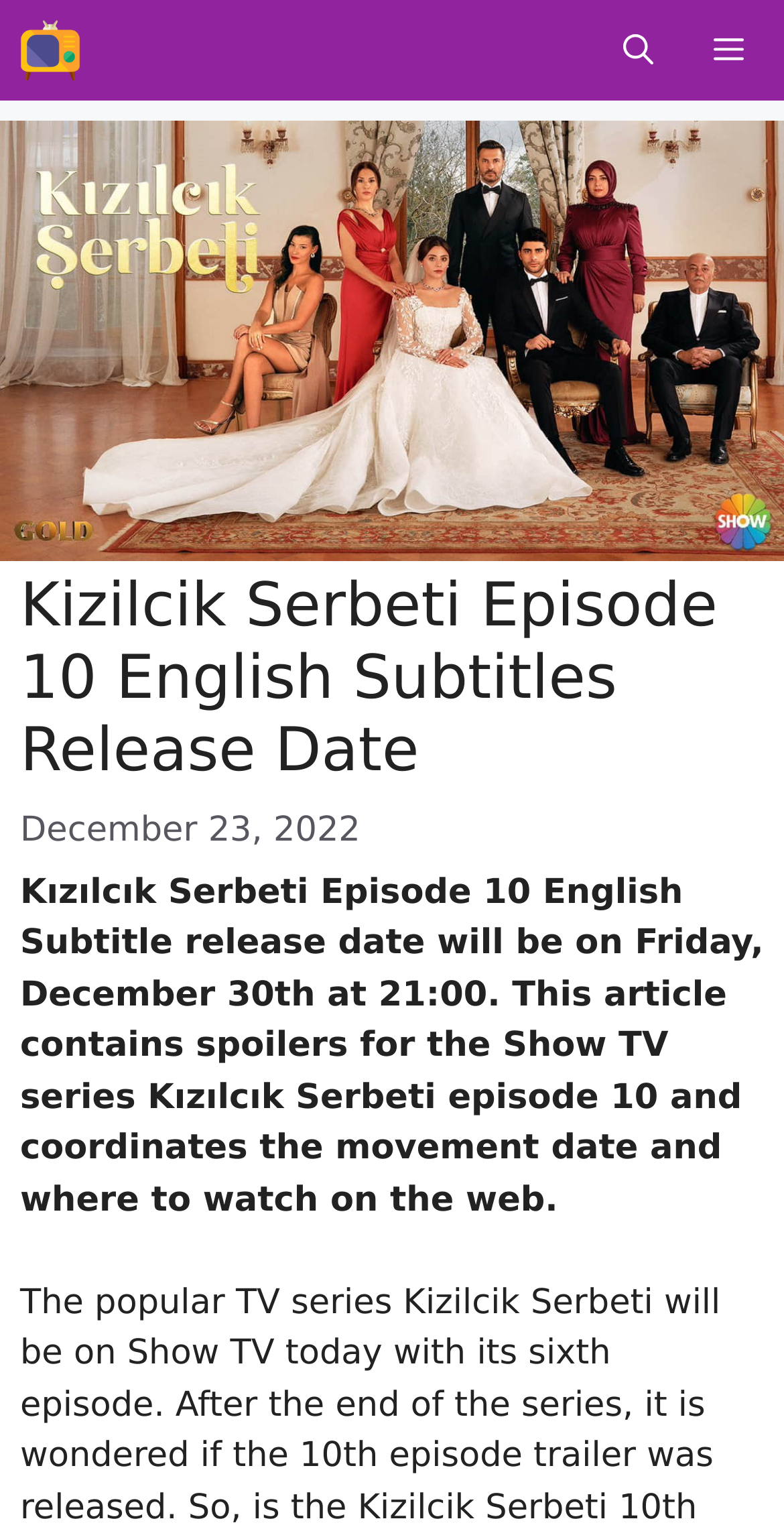Illustrate the webpage's structure and main components comprehensively.

The webpage is about the release date of Kızılcık Serbeti Episode 10 with English subtitles. At the top left corner, there is a link to "Turkish World" accompanied by an image with the same name. On the opposite side, at the top right corner, there is a button labeled "Menu" and a link to "Open Search Bar". 

Below the top section, there is a large image that spans the entire width of the page, with a caption "Kızılcık Şerbeti Synopsis and Cast". 

Underneath the image, there is a header section that occupies most of the page's width. It contains a heading that reads "Kizilcik Serbeti Episode 10 English Subtitles Release Date". Below the heading, there is a time element with the text "December 23, 2022". 

Further down, there is a paragraph of text that provides details about the release date, stating that it will be on Friday, December 30th at 21:00, and warning that the article contains spoilers for the Show TV series.